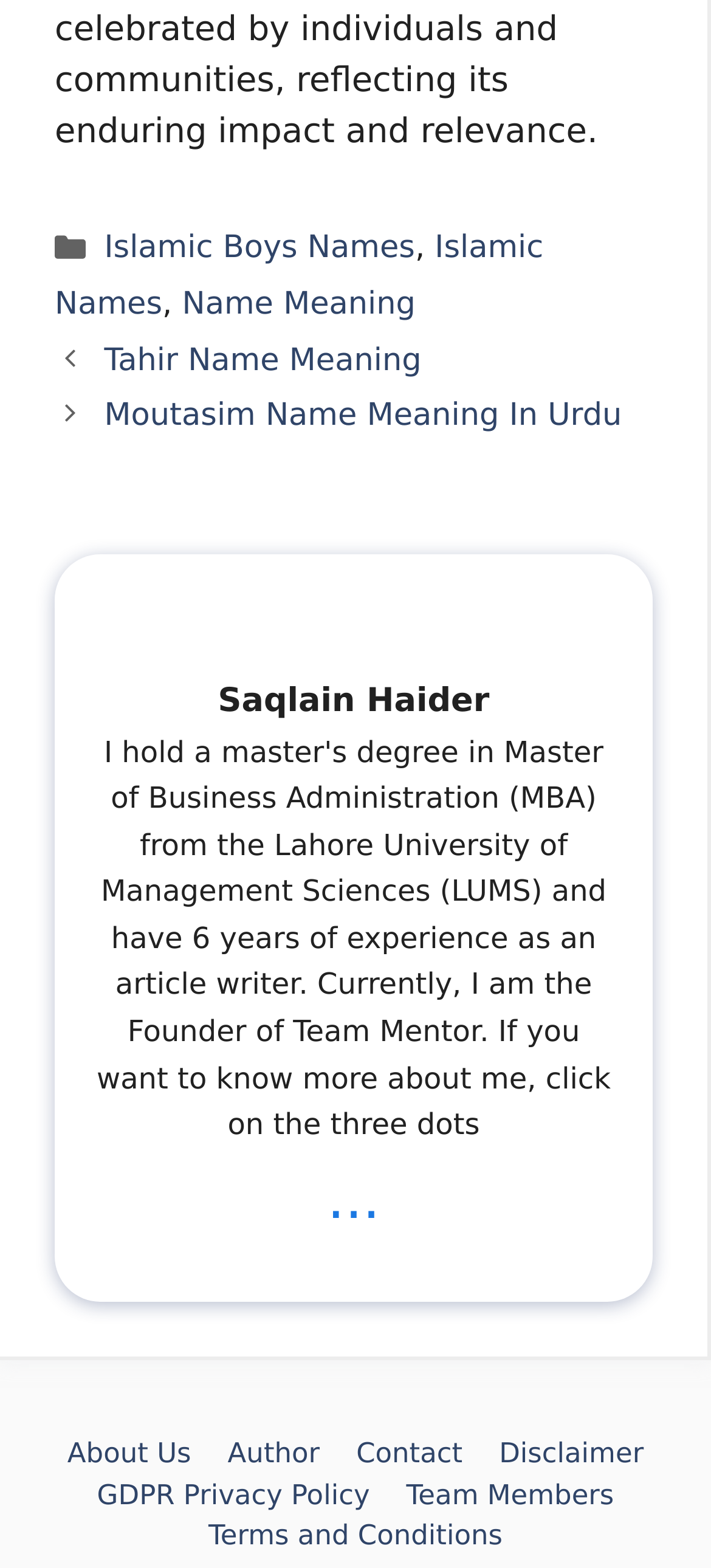Determine the bounding box coordinates for the region that must be clicked to execute the following instruction: "Access COVID-19 information".

None